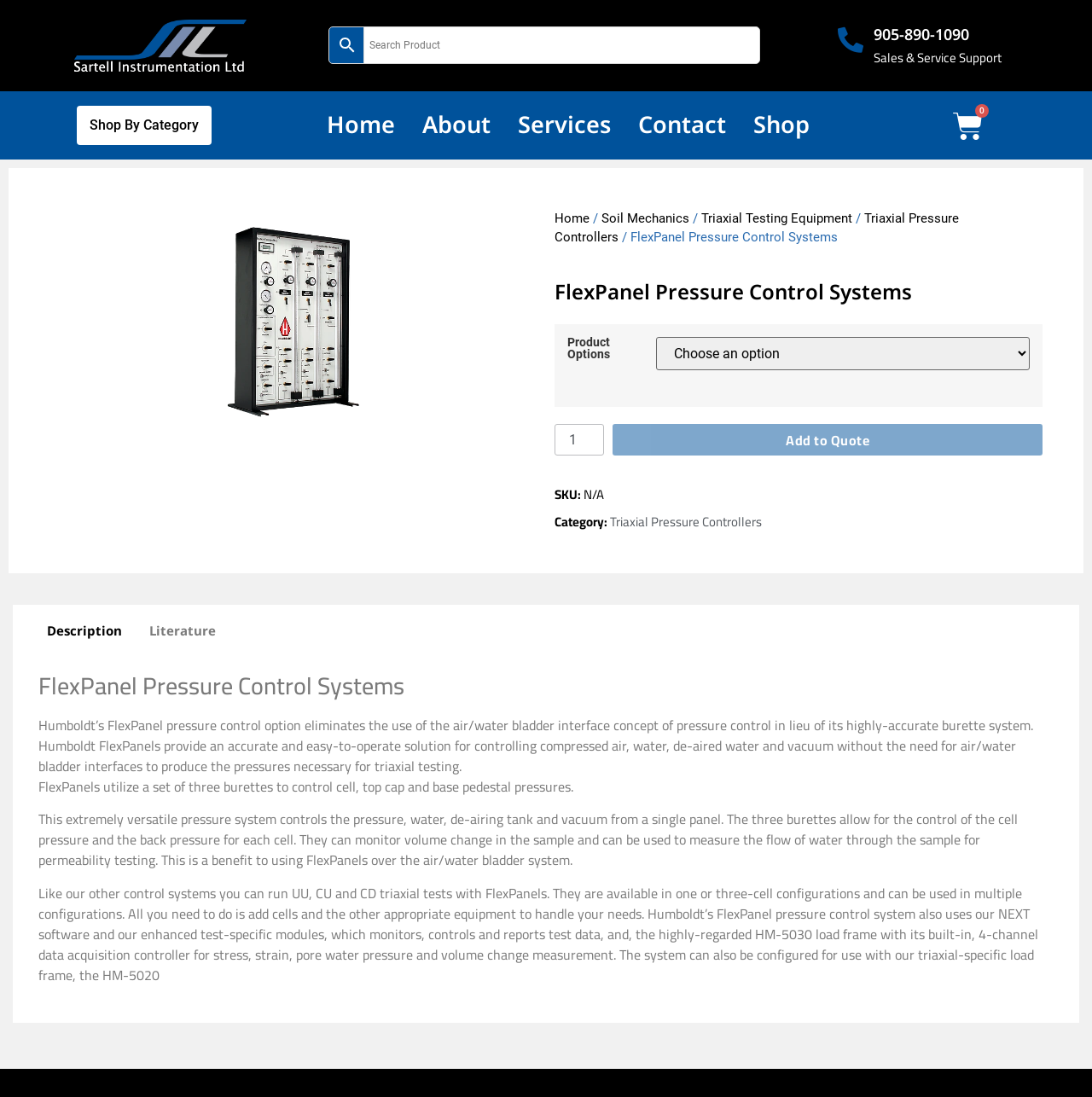What is the product category?
Could you answer the question with a detailed and thorough explanation?

I found the product category by looking at the breadcrumb navigation at the top of the page, which shows the hierarchy of categories. The current category is 'Triaxial Pressure Controllers', which is a subcategory of 'Soil Mechanics'.